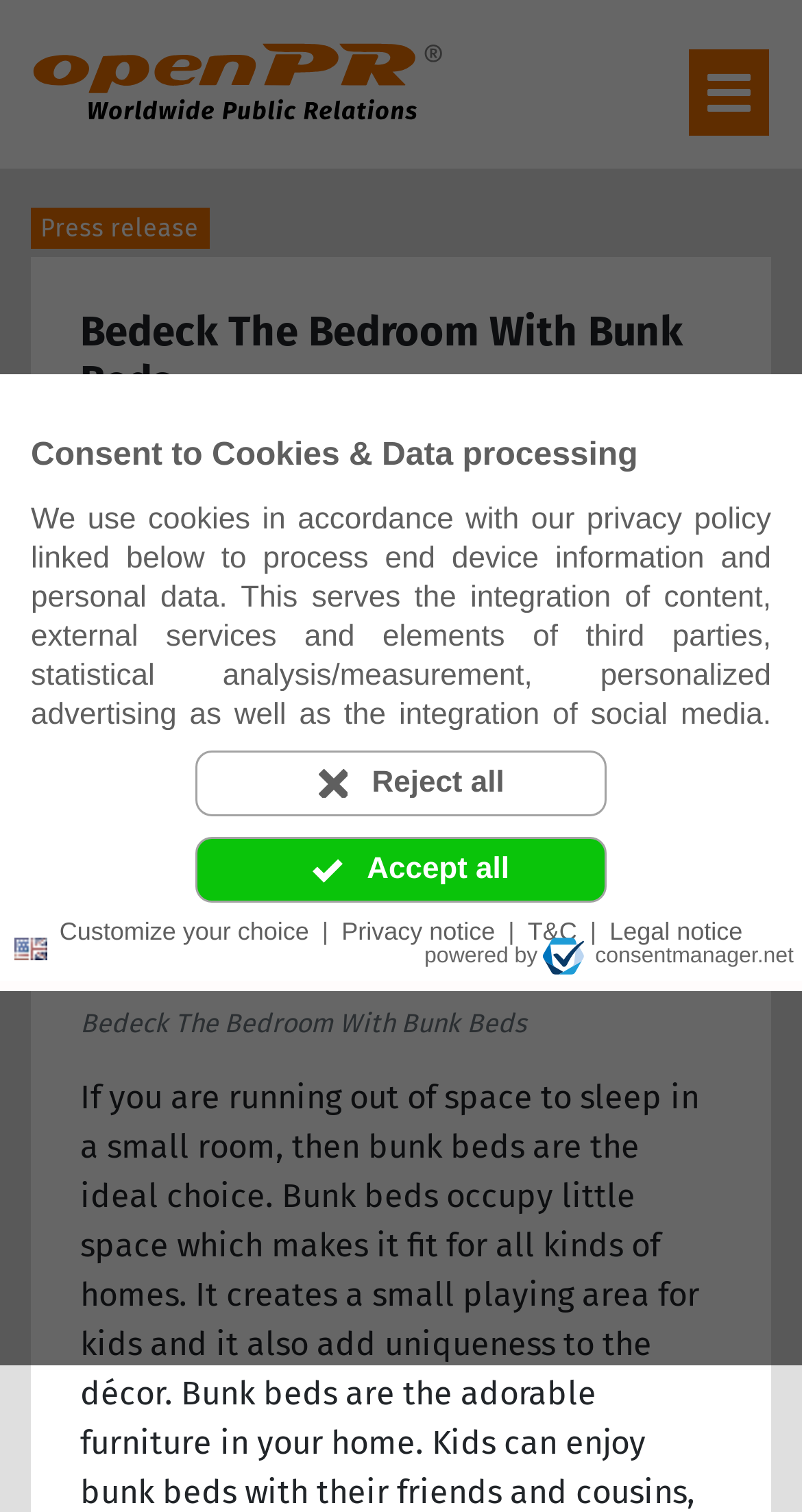Extract the primary header of the webpage and generate its text.

Bedeck The Bedroom With Bunk Beds